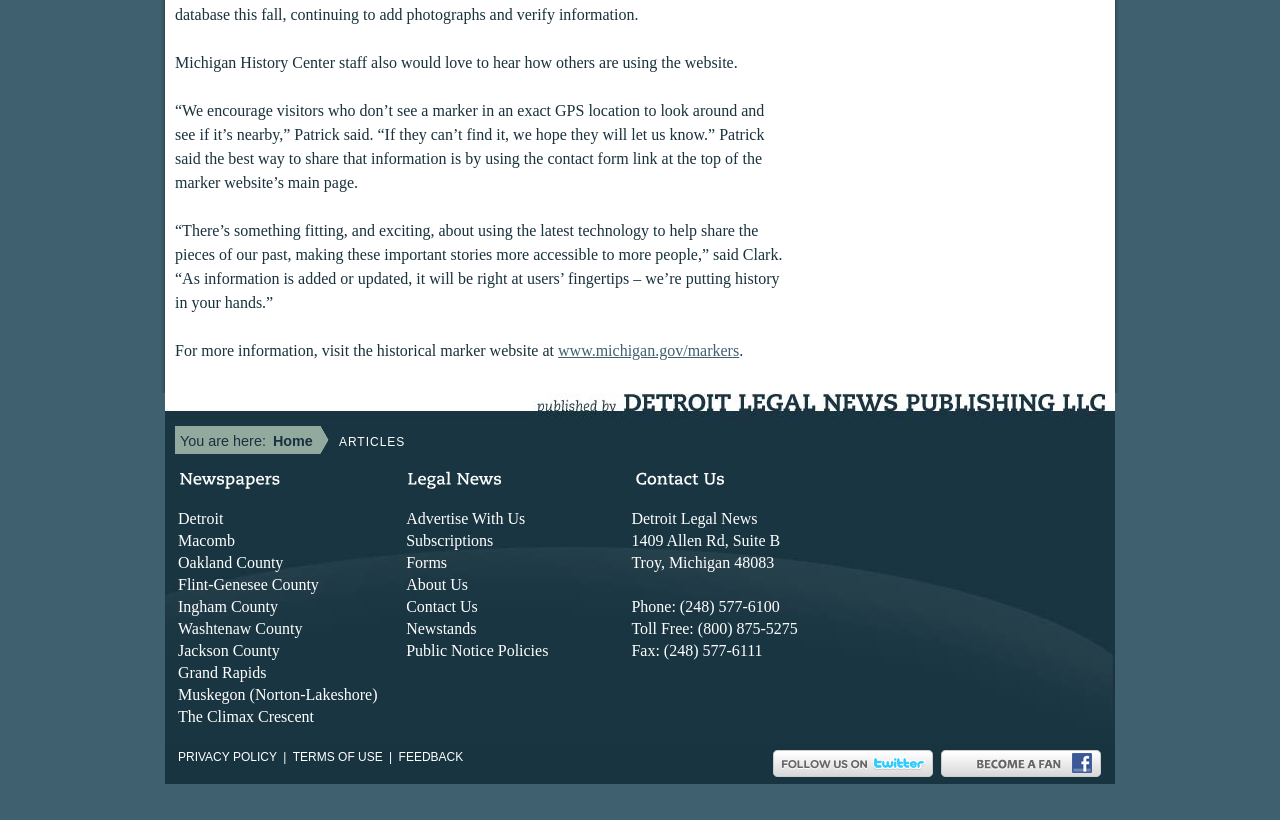Identify the bounding box coordinates of the region that needs to be clicked to carry out this instruction: "visit the historical marker website". Provide these coordinates as four float numbers ranging from 0 to 1, i.e., [left, top, right, bottom].

[0.436, 0.417, 0.577, 0.438]